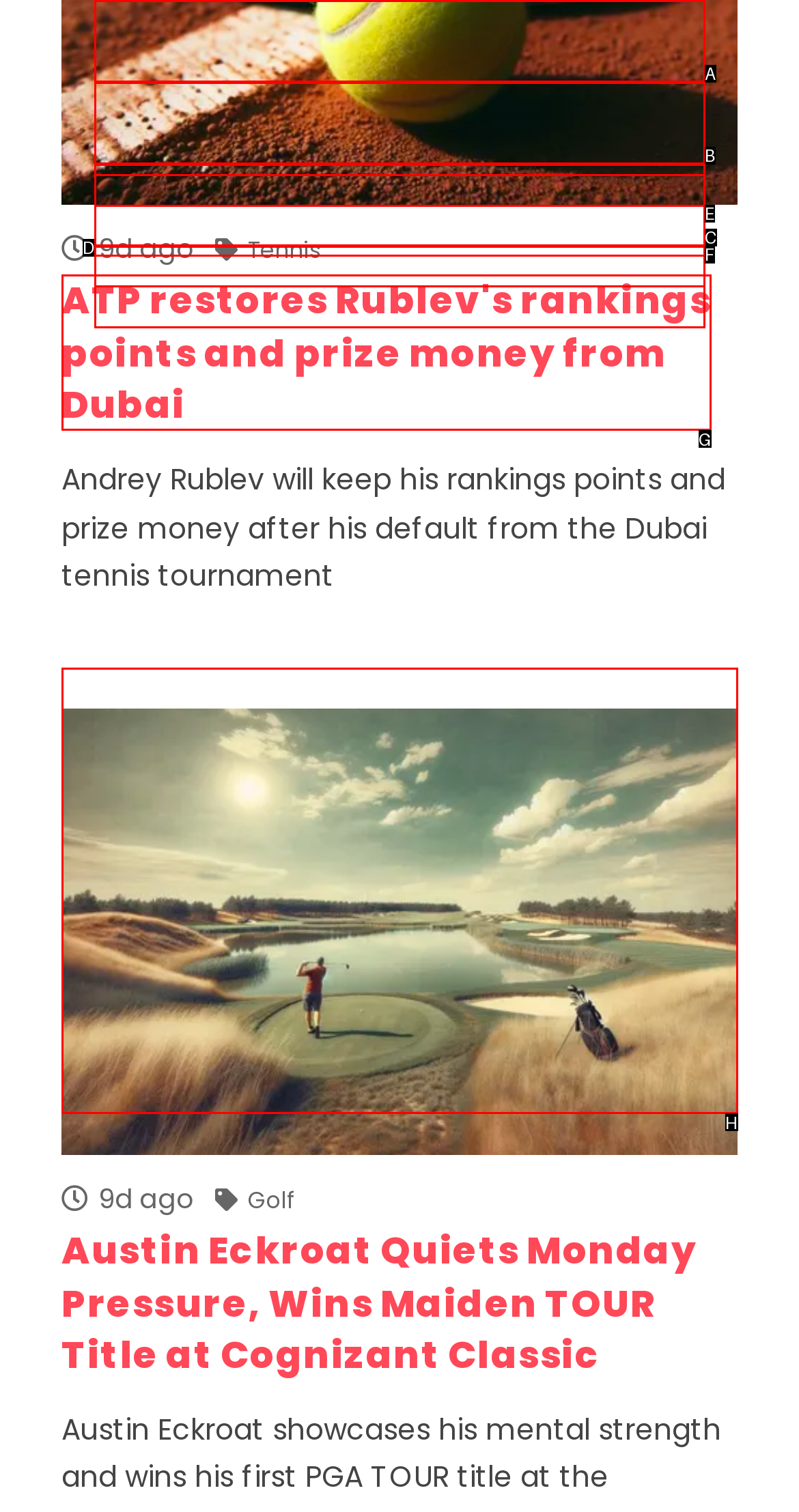Determine the HTML element that best matches this description: Fashion & Style from the given choices. Respond with the corresponding letter.

B